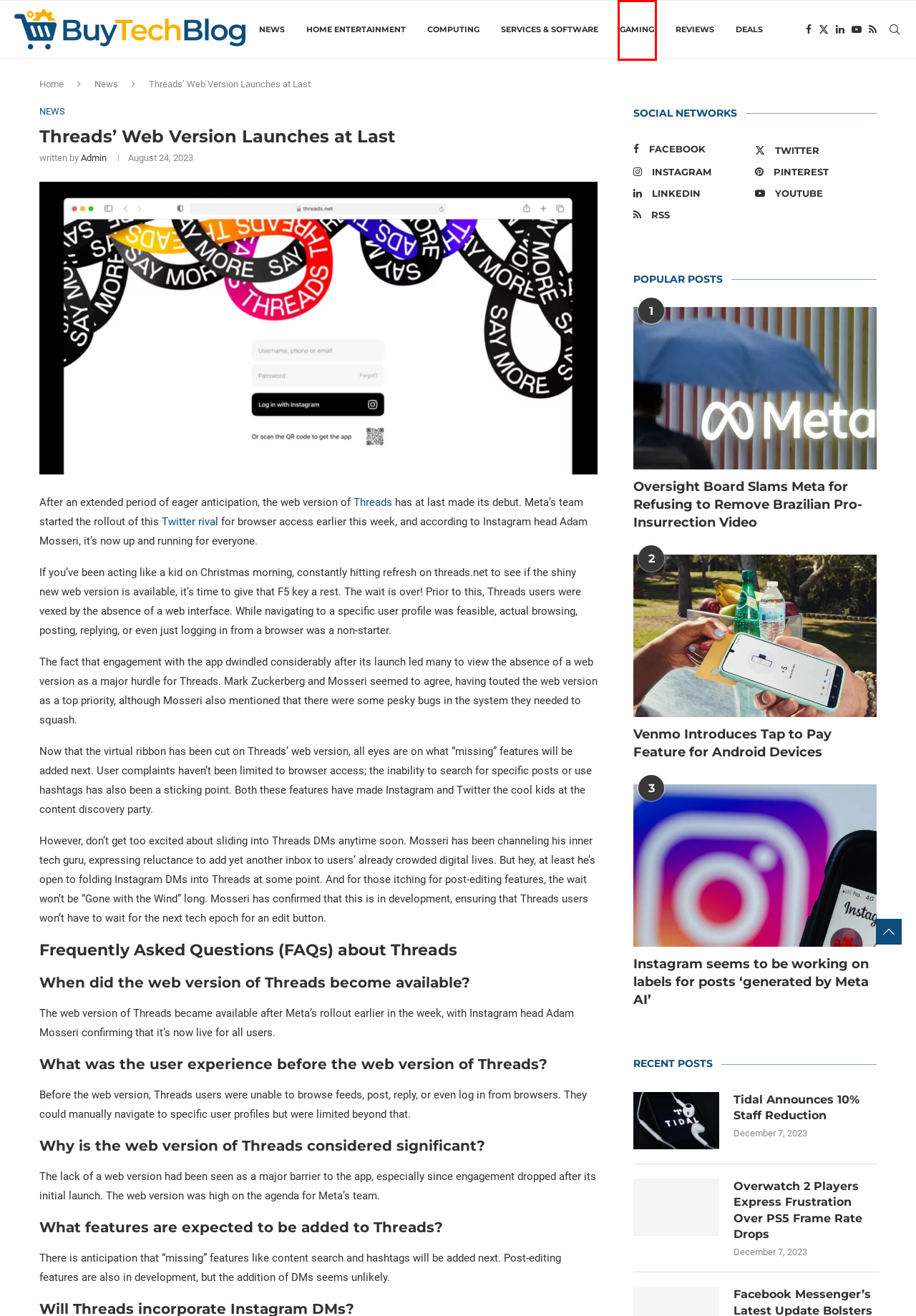Examine the screenshot of a webpage with a red rectangle bounding box. Select the most accurate webpage description that matches the new webpage after clicking the element within the bounding box. Here are the candidates:
A. Deals - Buy Tech Blog
B. Home Entertainment - Buy Tech Blog
C. Reviews - Buy Tech Blog
D. Meta's Instagram-Linked Twitter Competitor 'Threads' Set to Launch on July 6th - Buy Tech Blog
E. admin - Buy Tech Blog
F. Services & Software - Buy Tech Blog
G. News - Buy Tech Blog
H. Gaming - Buy Tech Blog

H